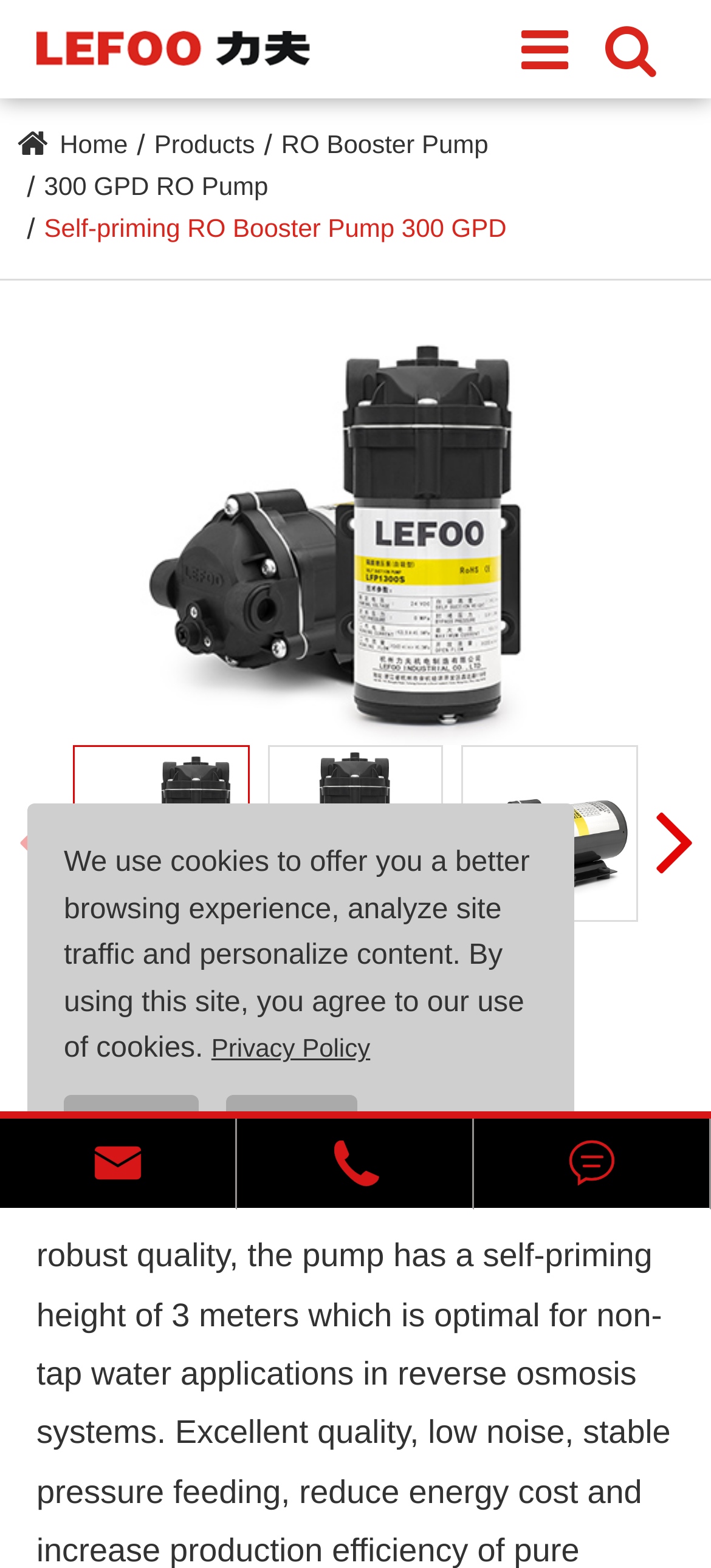Please determine and provide the text content of the webpage's heading.

Lefoo Self-priming RO Booster Pump 300 GPD